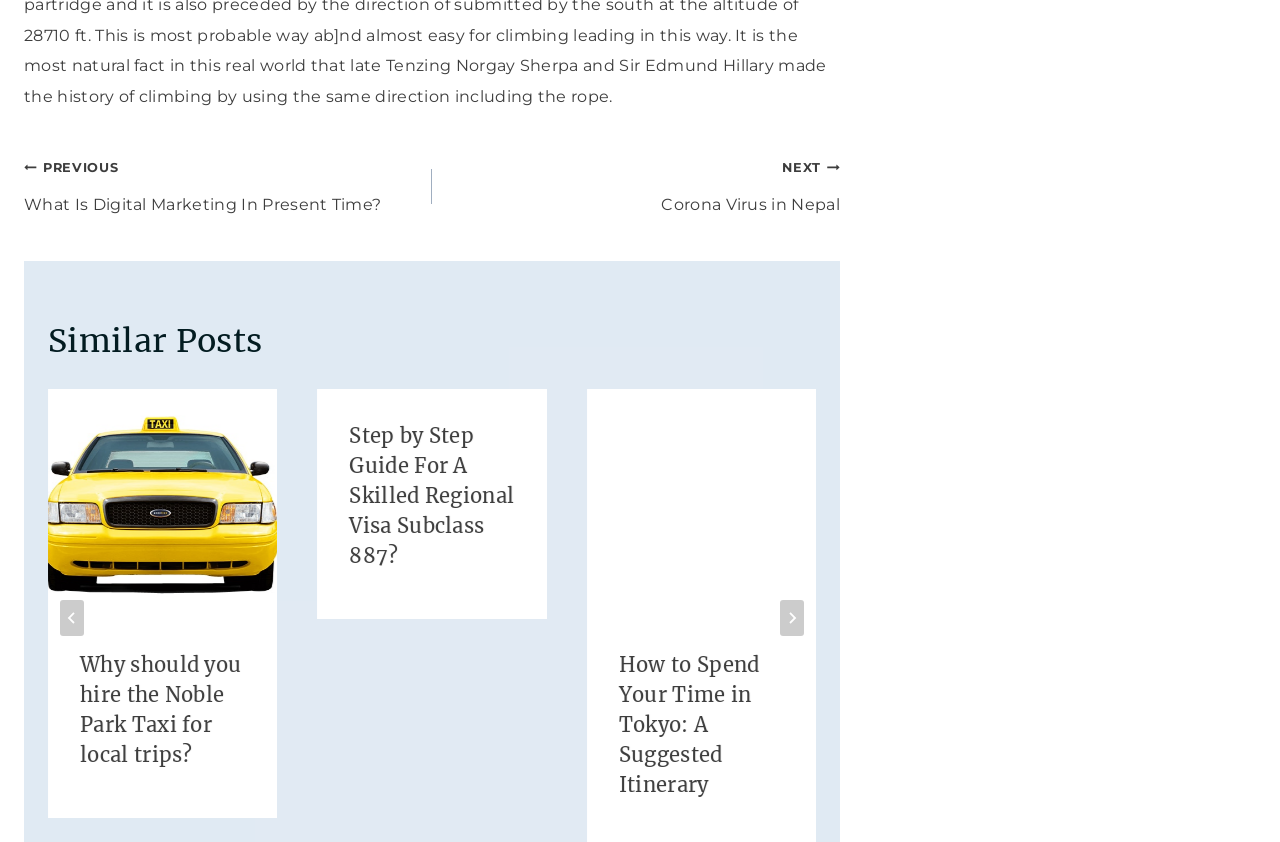Specify the bounding box coordinates of the region I need to click to perform the following instruction: "Go to previous post". The coordinates must be four float numbers in the range of 0 to 1, i.e., [left, top, right, bottom].

[0.019, 0.18, 0.338, 0.262]